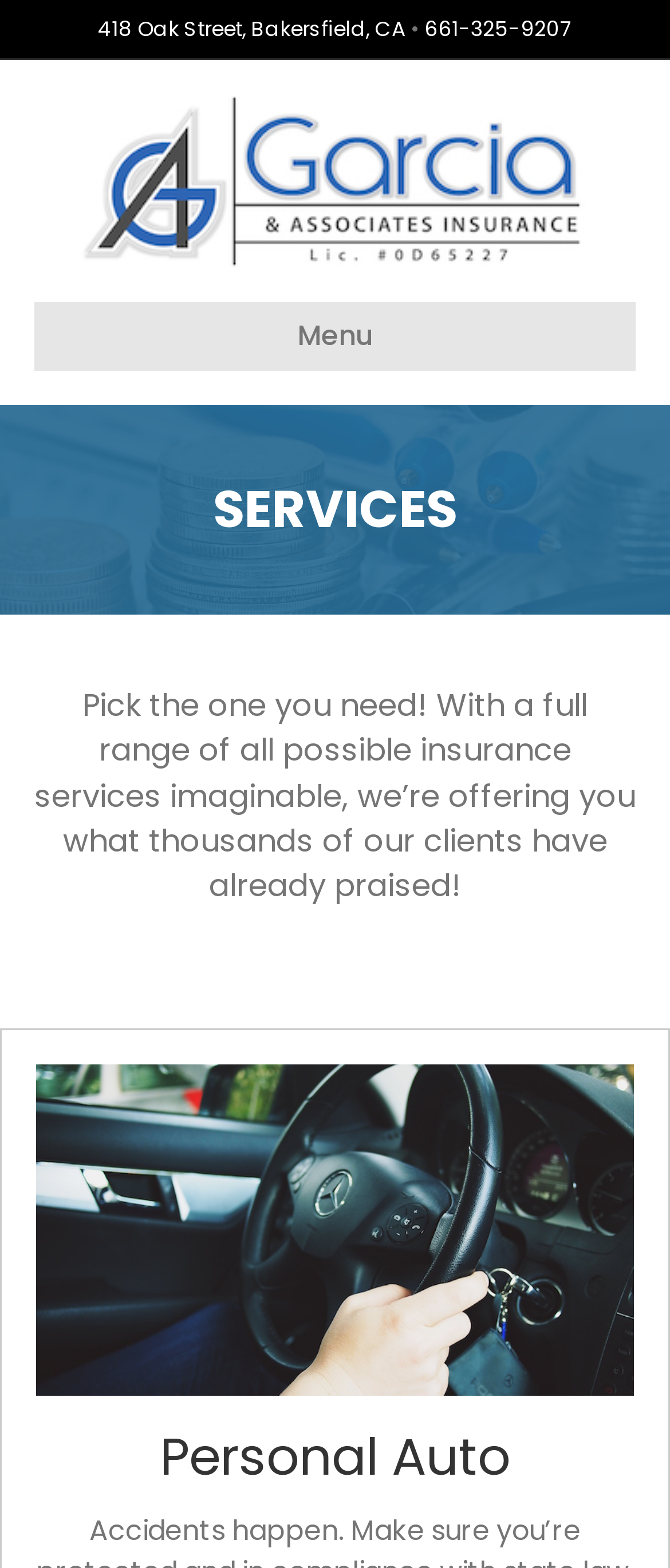Identify the bounding box of the UI element described as follows: "661-325-9207". Provide the coordinates as four float numbers in the range of 0 to 1 [left, top, right, bottom].

[0.633, 0.009, 0.854, 0.027]